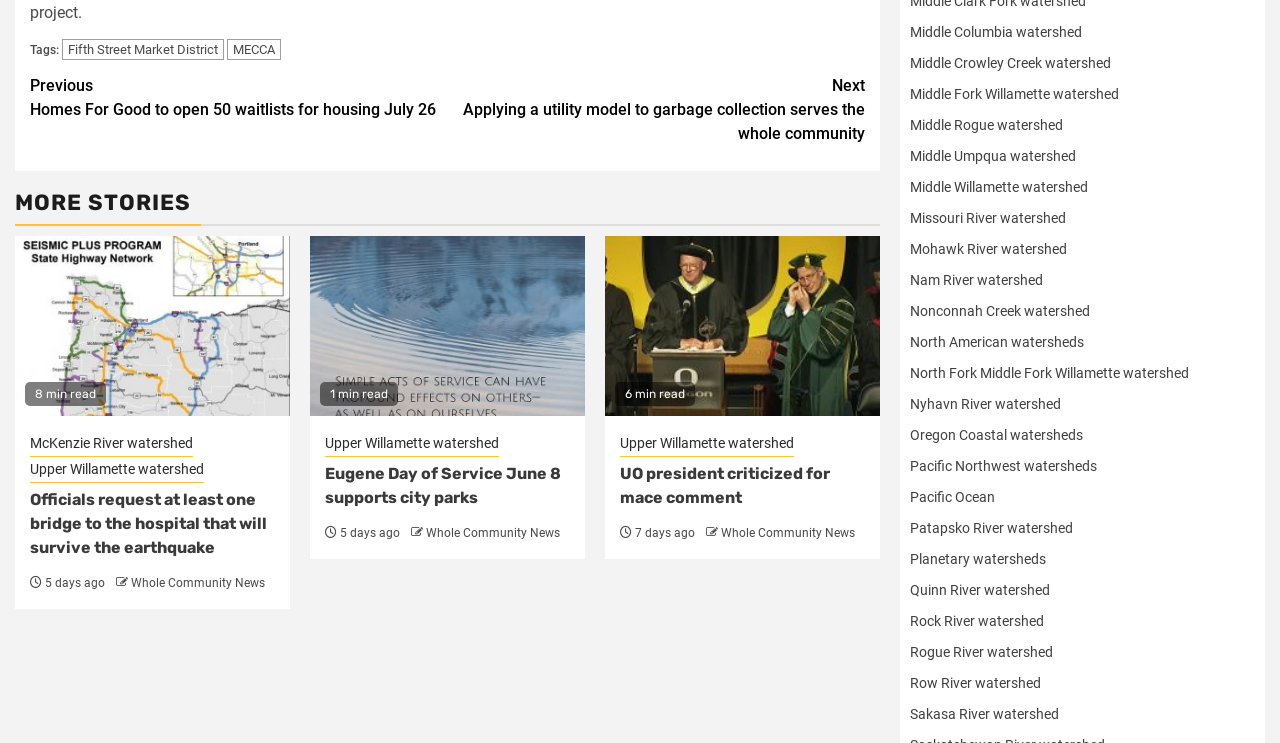Bounding box coordinates must be specified in the format (top-left x, top-left y, bottom-right x, bottom-right y). All values should be floating point numbers between 0 and 1. What are the bounding box coordinates of the UI element described as: Oregon Coastal watersheds

[0.711, 0.574, 0.846, 0.596]